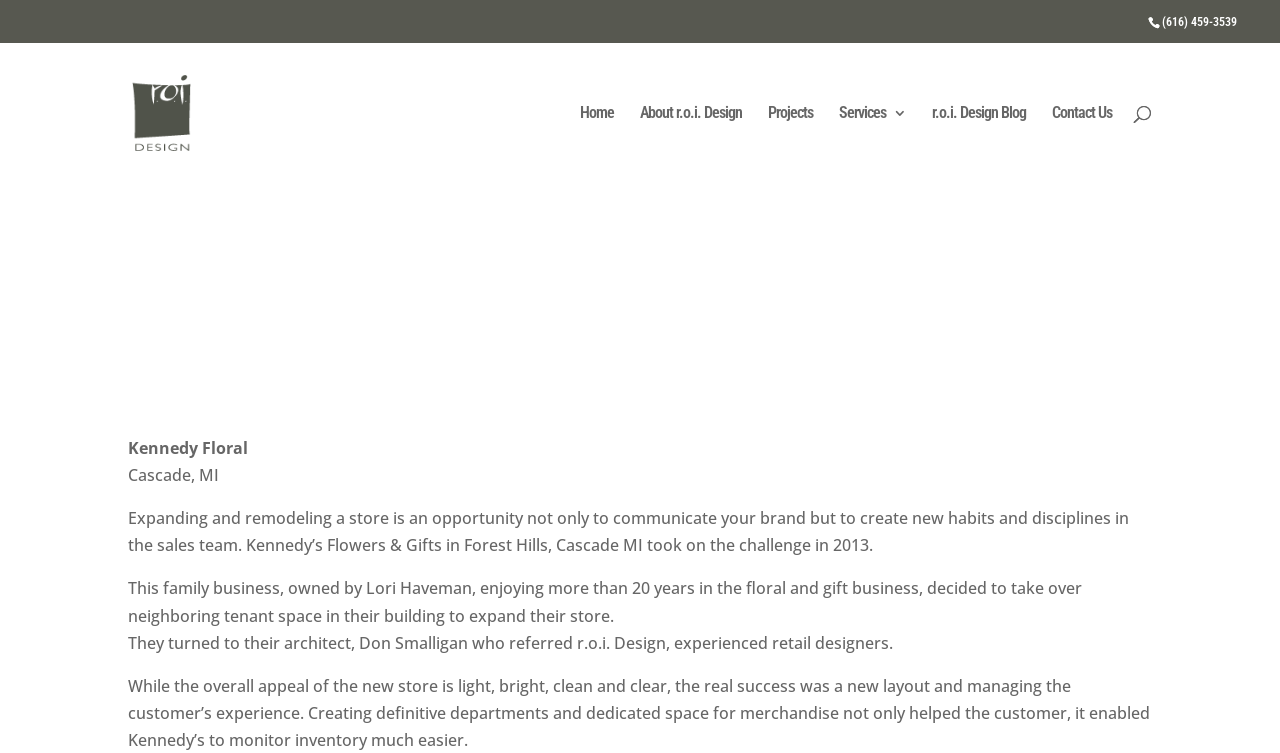Provide the bounding box coordinates of the HTML element described by the text: "name="s" placeholder="Search …" title="Search for:"". The coordinates should be in the format [left, top, right, bottom] with values between 0 and 1.

[0.157, 0.056, 0.877, 0.059]